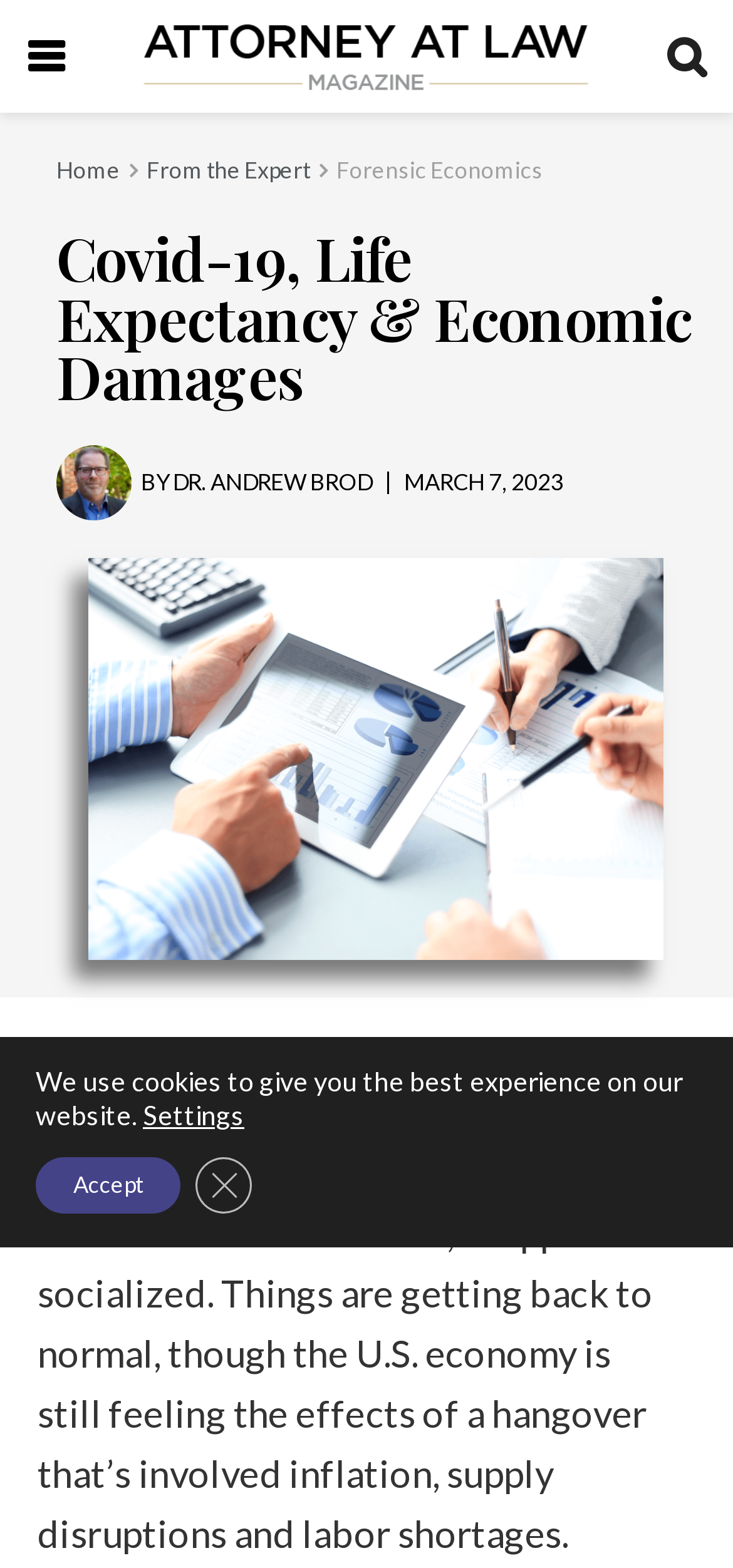Answer with a single word or phrase: 
Who is the author of the article?

Dr. Andrew Brod